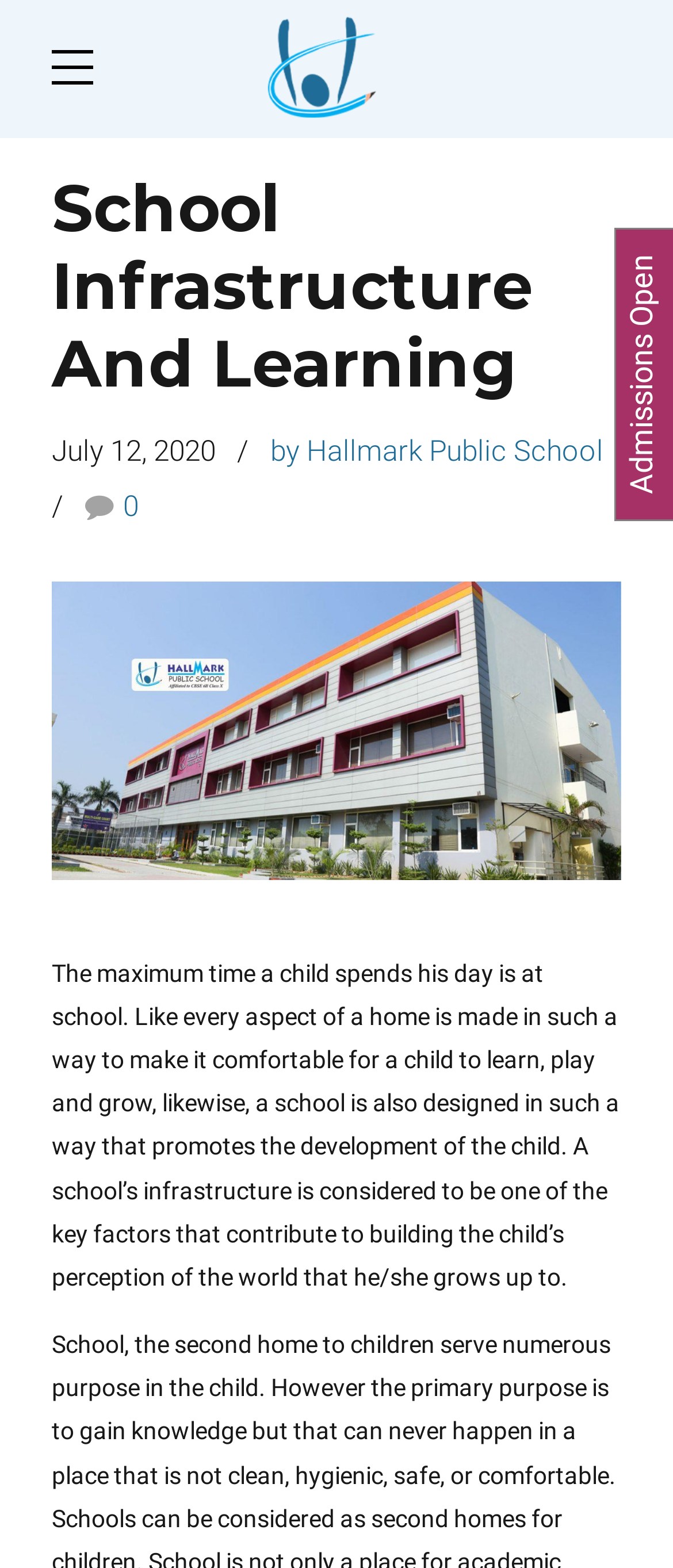Is the school currently accepting admissions?
Look at the image and answer the question using a single word or phrase.

Yes